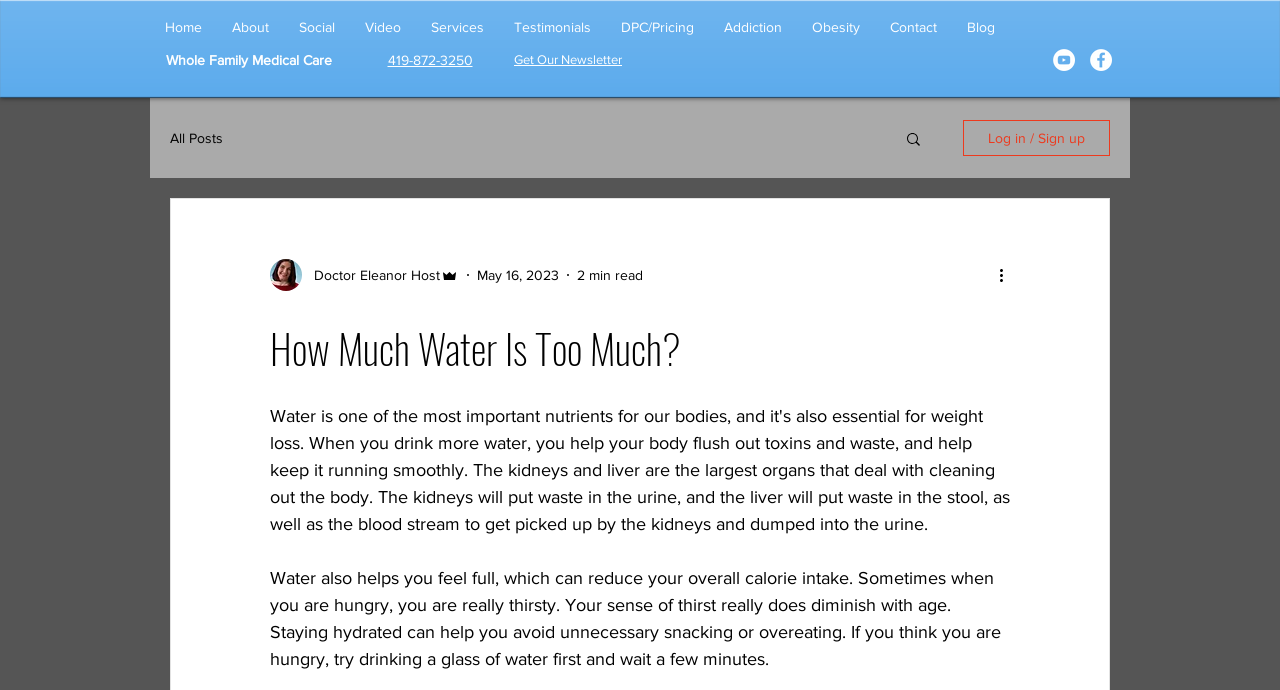How many social media links are available?
Could you please answer the question thoroughly and with as much detail as possible?

I counted the number of social media links by looking at the list of links in the social bar section at the top right corner of the webpage, and I found two links, one for YouTube and one for Facebook.